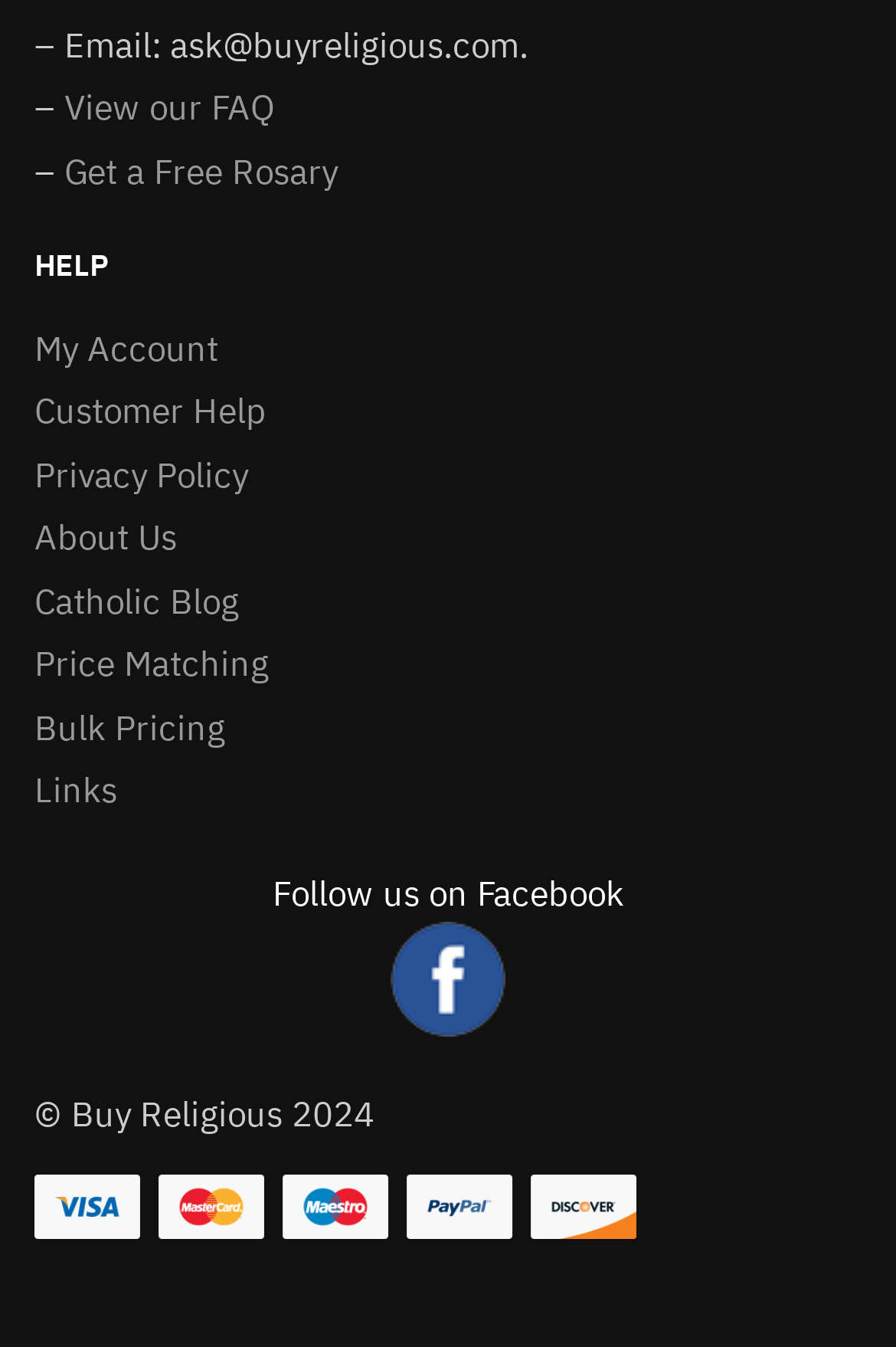Please answer the following question as detailed as possible based on the image: 
What is the email address to ask for help?

The email address can be found in the top section of the webpage, where it says '– Email: ask@buyreligious.com.'